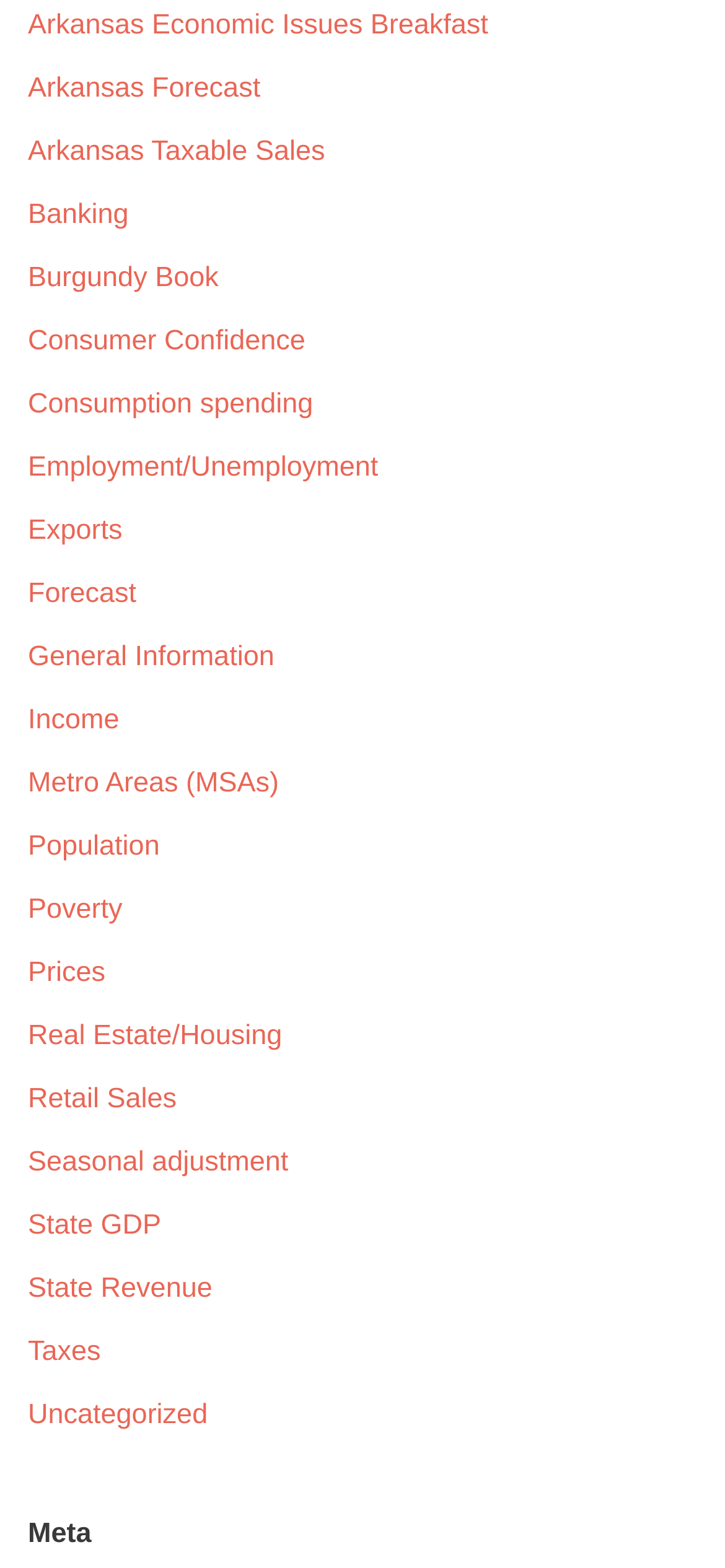Please find the bounding box coordinates in the format (top-left x, top-left y, bottom-right x, bottom-right y) for the given element description. Ensure the coordinates are floating point numbers between 0 and 1. Description: Income

[0.038, 0.449, 0.165, 0.47]